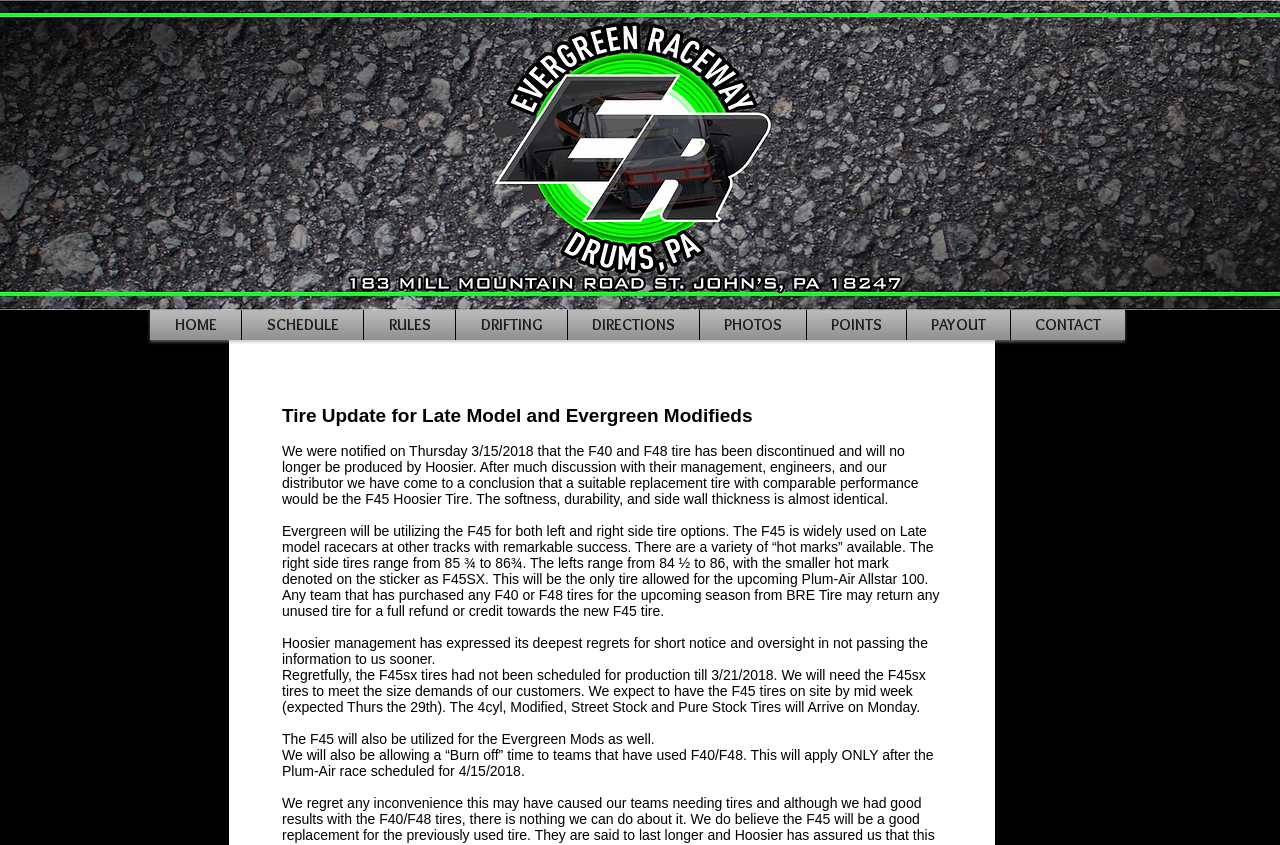Please provide the bounding box coordinate of the region that matches the element description: HOME. Coordinates should be in the format (top-left x, top-left y, bottom-right x, bottom-right y) and all values should be between 0 and 1.

[0.117, 0.367, 0.188, 0.402]